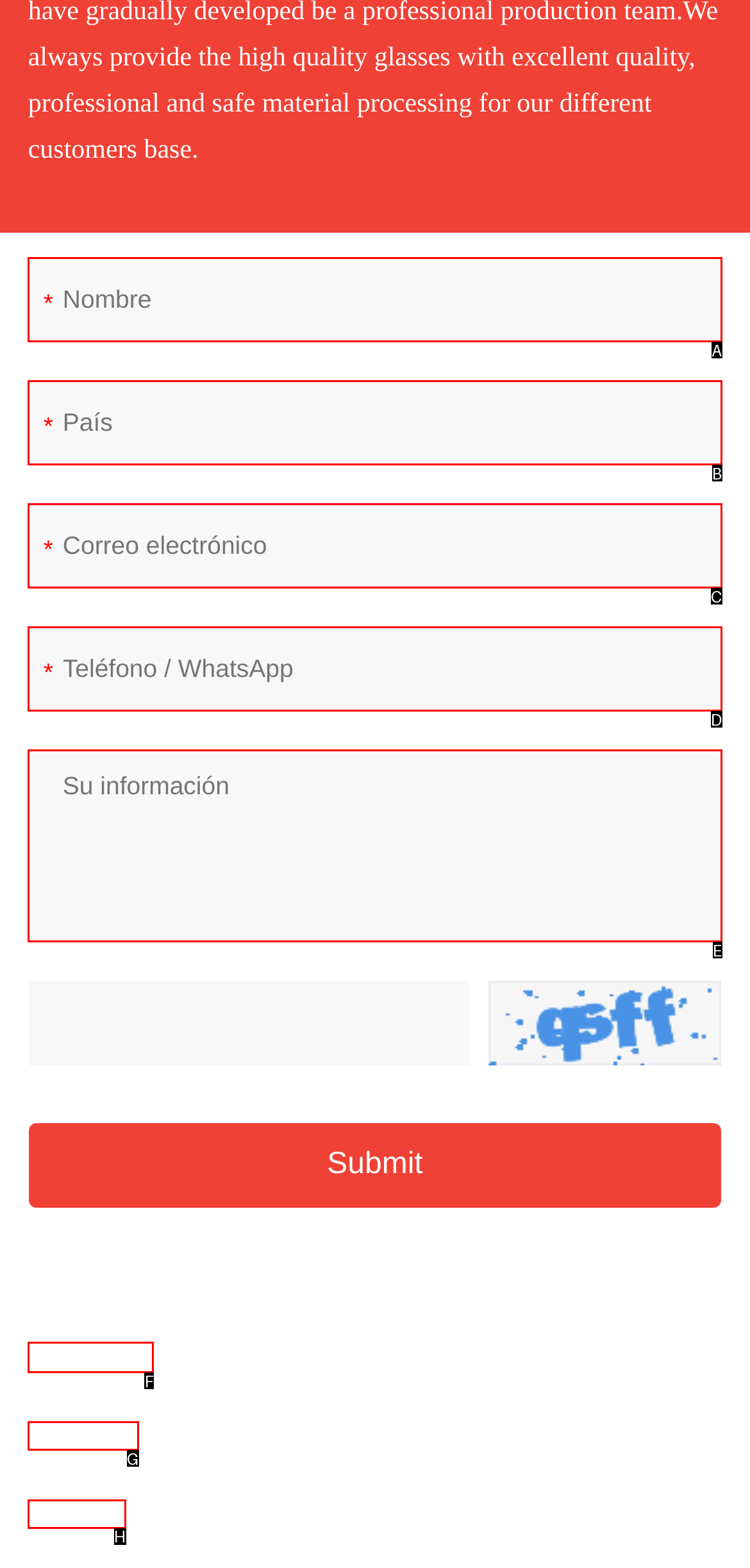Select the letter that corresponds to this element description: parent_node: * placeholder="Teléfono / WhatsApp"
Answer with the letter of the correct option directly.

D